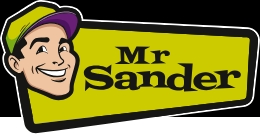Provide a thorough and detailed caption for the image.

The image features the logo of "Mr Sander®," showcasing a cheerful character wearing a vibrant yellow and purple cap. The character, depicted with a friendly smile, is placed against a contrasting yellow background with the name "Mr Sander" prominently displayed in bold, stylish black lettering. This logo represents a flooring service that specializes in sanding, emphasizing a friendly and approachable brand image, likely aimed at homeowners in need of floor care solutions. The design suggests professionalism paired with a touch of personality, making it memorable for potential customers seeking assistance with their flooring needs.